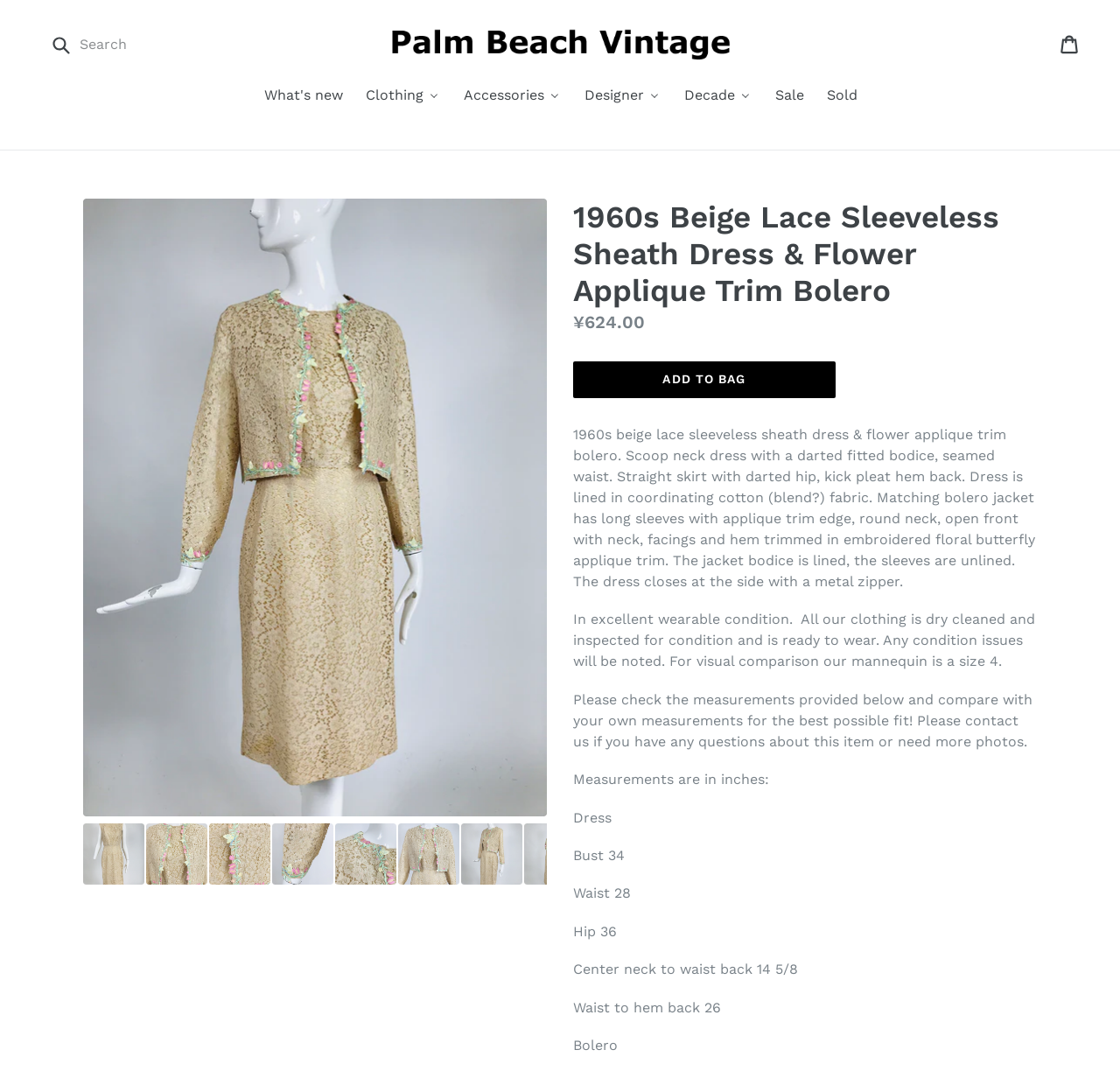Observe the image and answer the following question in detail: What is the type of zipper used in the dress?

The type of zipper used in the dress can be found in the product description section, where it is mentioned that the dress 'closes at the side with a metal zipper'.